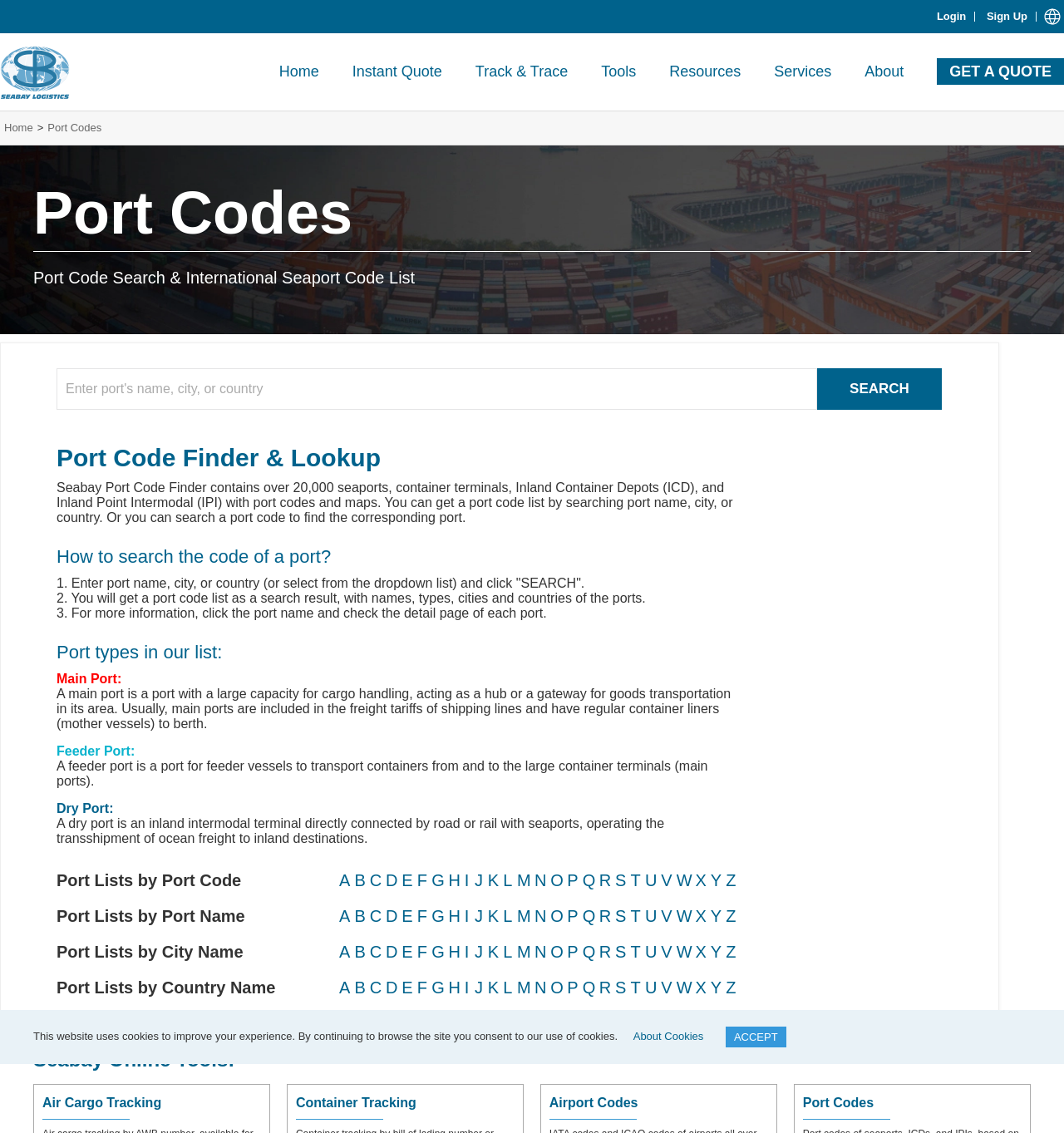Find the bounding box coordinates of the area to click in order to follow the instruction: "Click the 'Port Codes' link".

[0.041, 0.107, 0.099, 0.118]